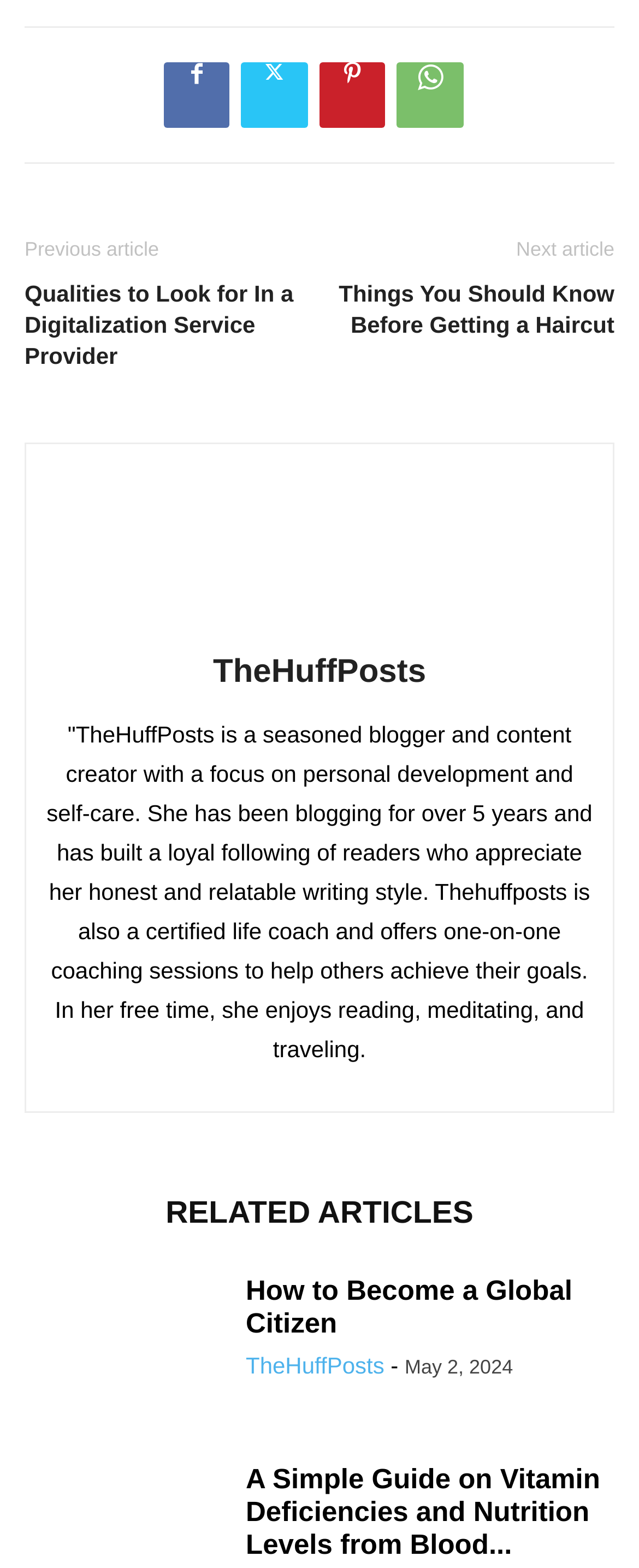Please indicate the bounding box coordinates for the clickable area to complete the following task: "Read article about qualities to look for in a digitalization service provider". The coordinates should be specified as four float numbers between 0 and 1, i.e., [left, top, right, bottom].

[0.038, 0.178, 0.474, 0.237]